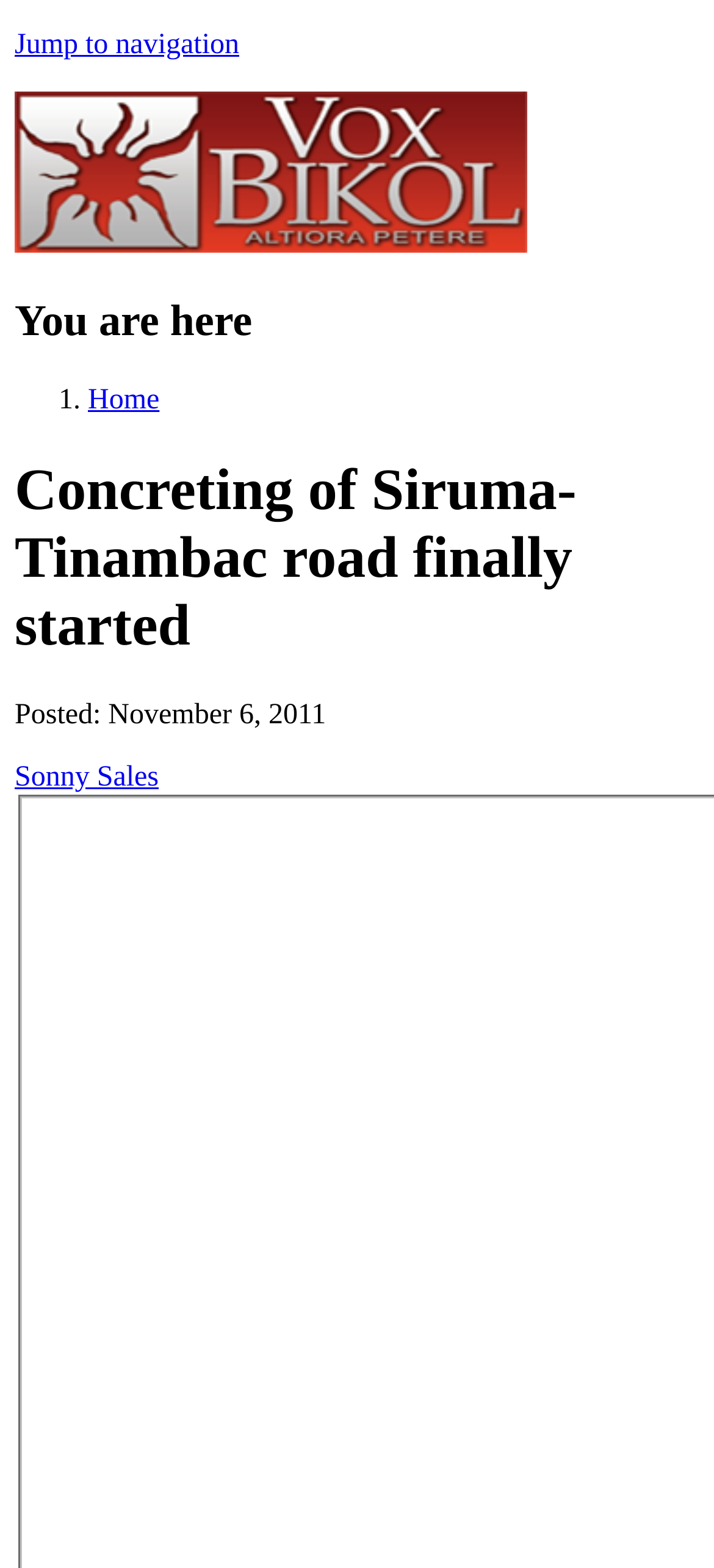Find the bounding box coordinates for the element described here: "Jump to navigation".

[0.021, 0.019, 0.335, 0.039]